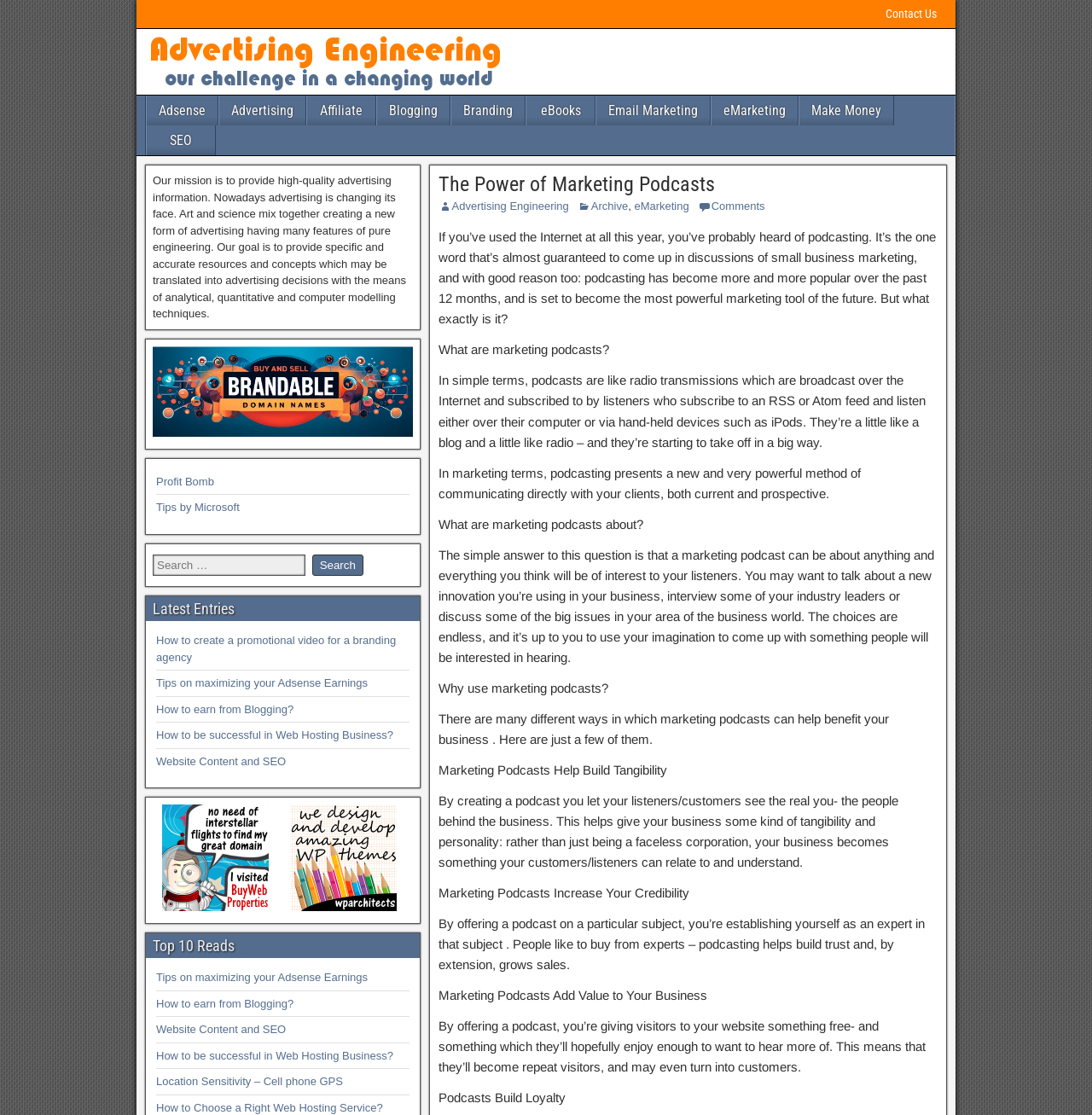Please specify the bounding box coordinates of the clickable region to carry out the following instruction: "Read the latest entry on How to create a promotional video for a branding agency". The coordinates should be four float numbers between 0 and 1, in the format [left, top, right, bottom].

[0.143, 0.569, 0.363, 0.595]